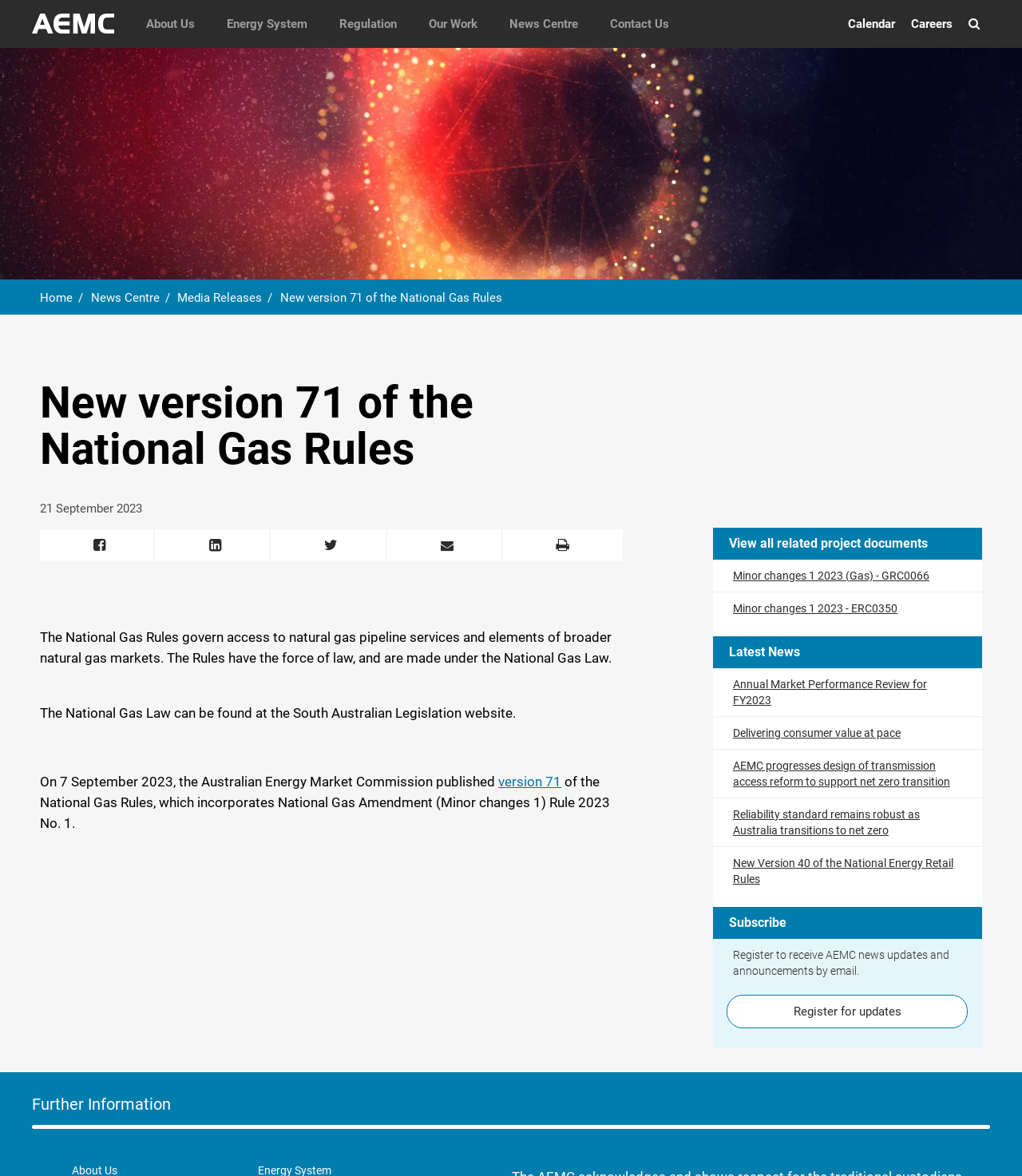Please find the bounding box coordinates of the element that must be clicked to perform the given instruction: "Read the National Gas Rules". The coordinates should be four float numbers from 0 to 1, i.e., [left, top, right, bottom].

[0.274, 0.247, 0.505, 0.259]